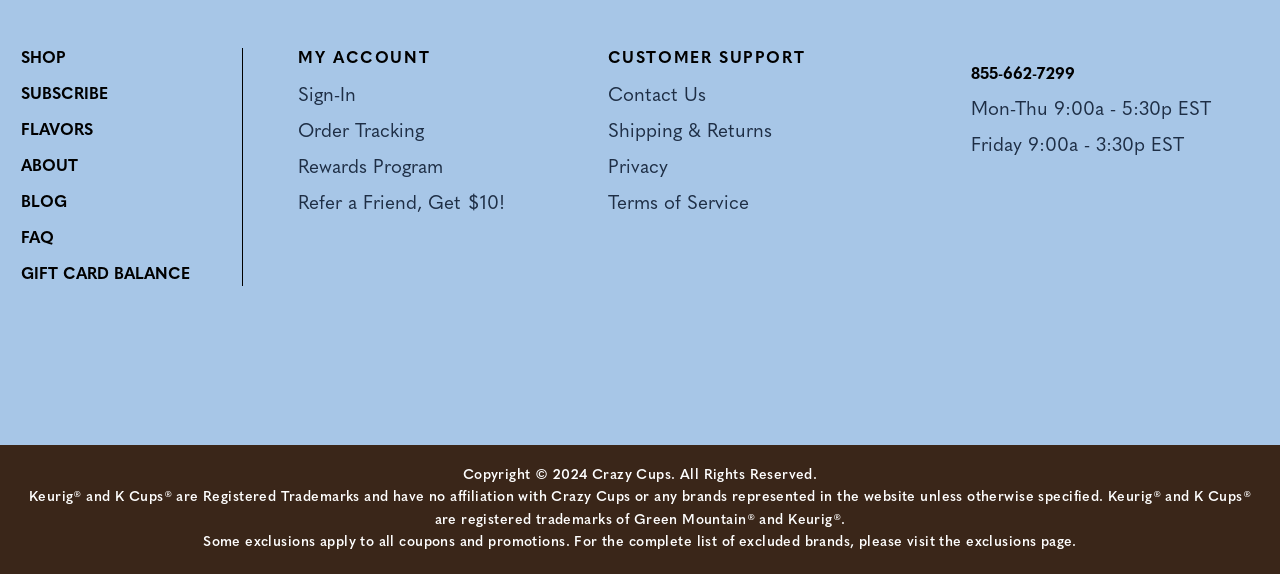Give a concise answer using one word or a phrase to the following question:
What is the last link in the customer support section?

Terms of Service